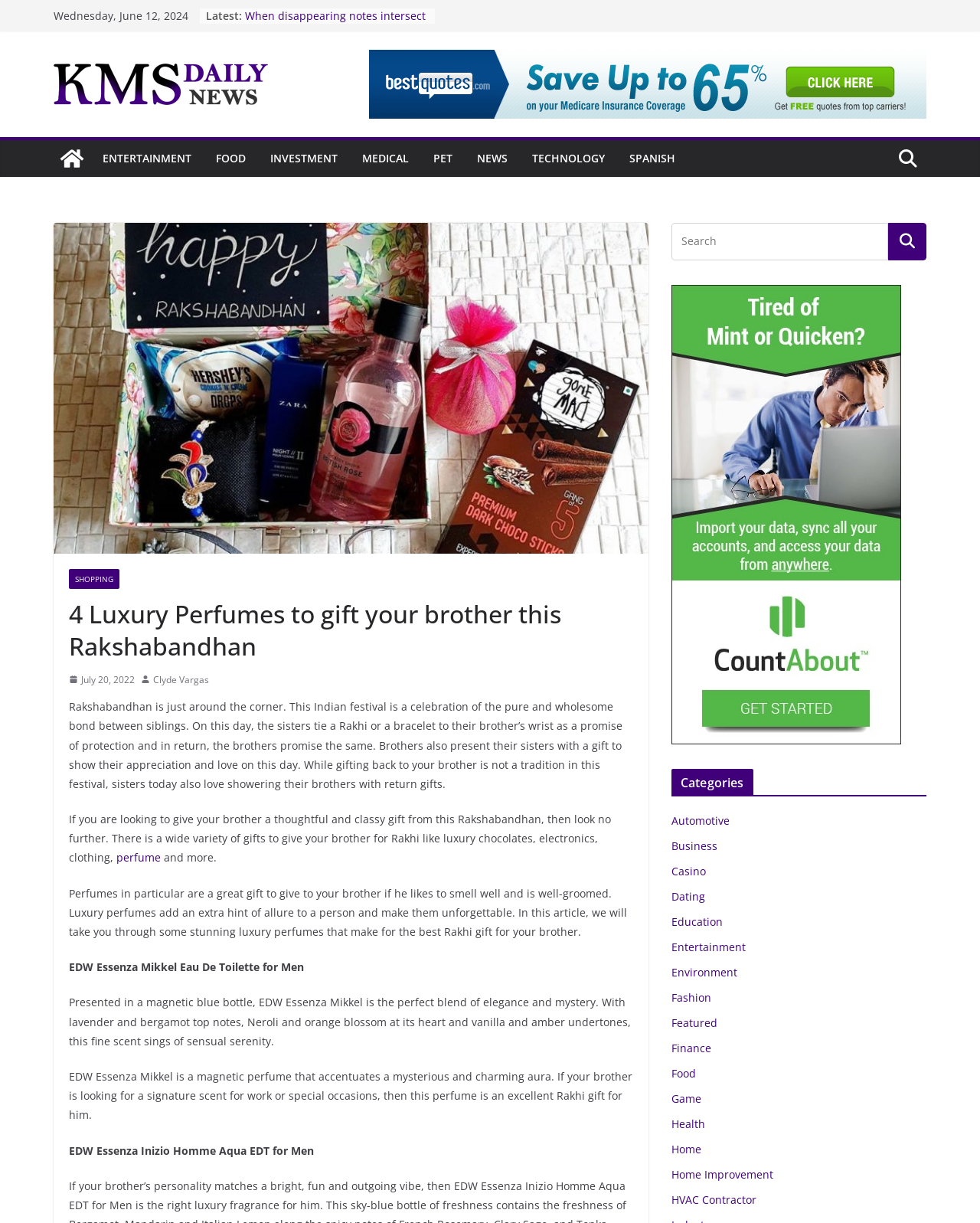Identify the bounding box coordinates of the clickable region to carry out the given instruction: "Click on the 'NEWS' link".

[0.487, 0.121, 0.518, 0.139]